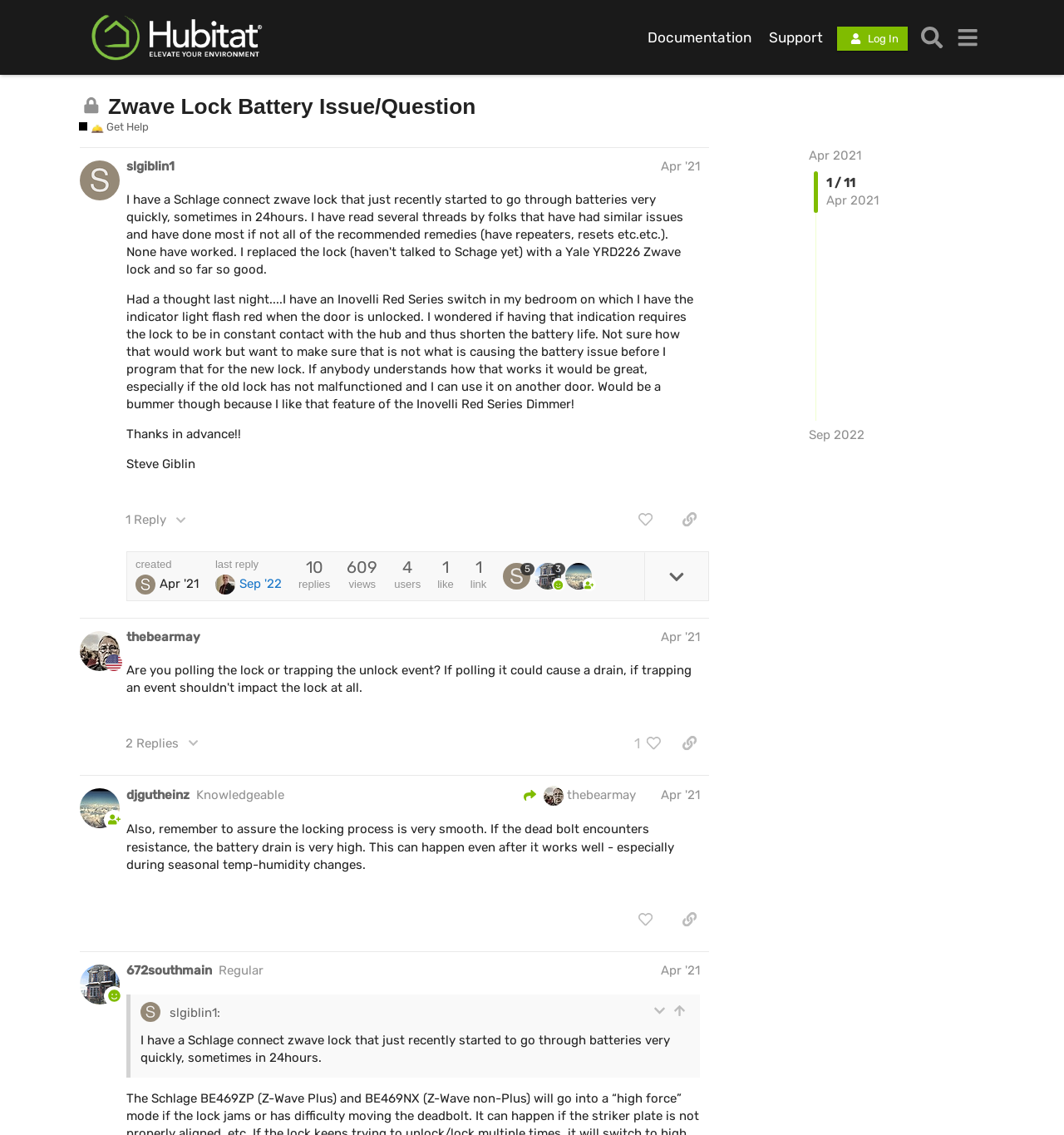Please locate and retrieve the main header text of the webpage.

Zwave Lock Battery Issue/Question